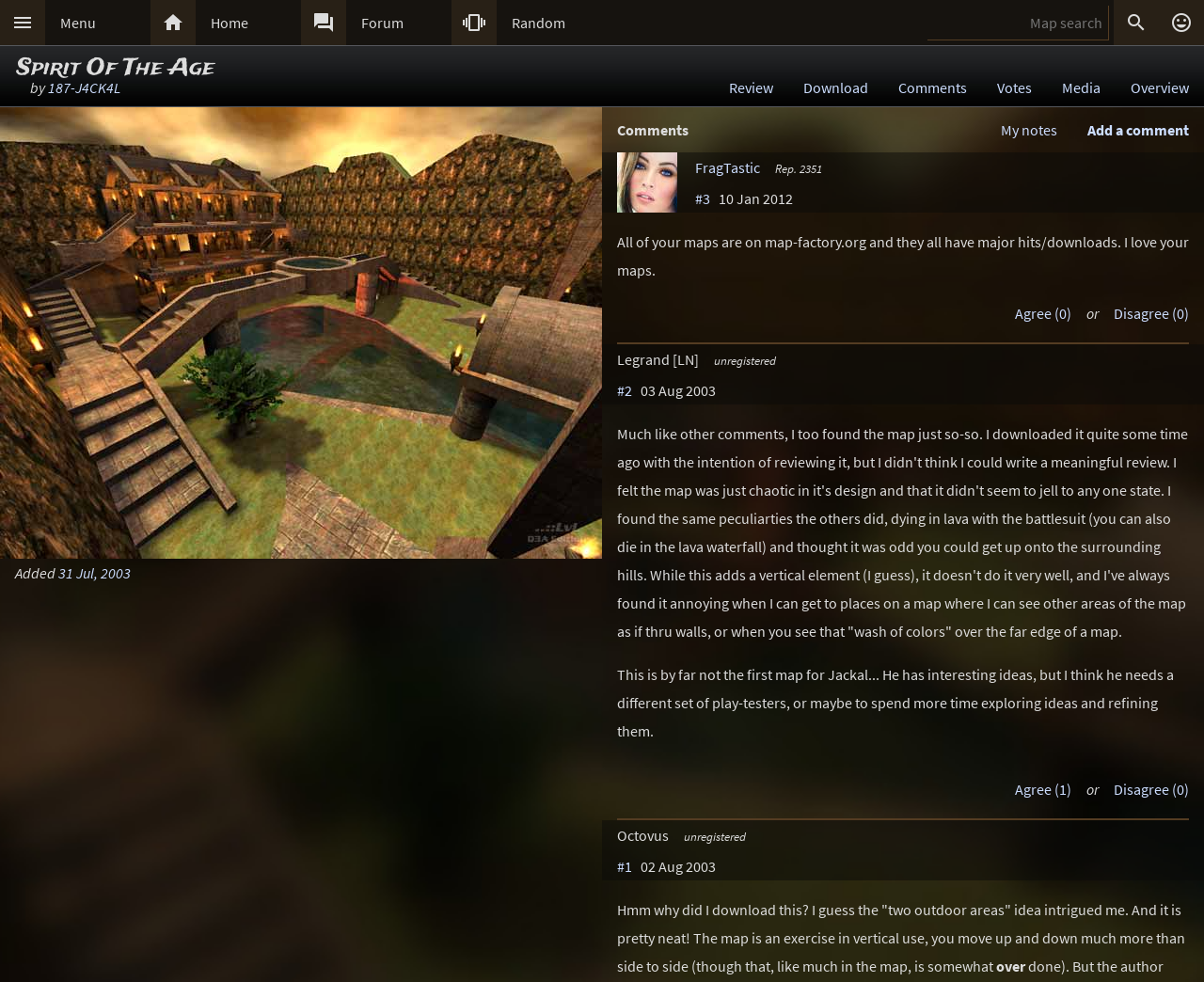Pinpoint the bounding box coordinates of the area that should be clicked to complete the following instruction: "Download the map". The coordinates must be given as four float numbers between 0 and 1, i.e., [left, top, right, bottom].

[0.655, 0.07, 0.734, 0.108]